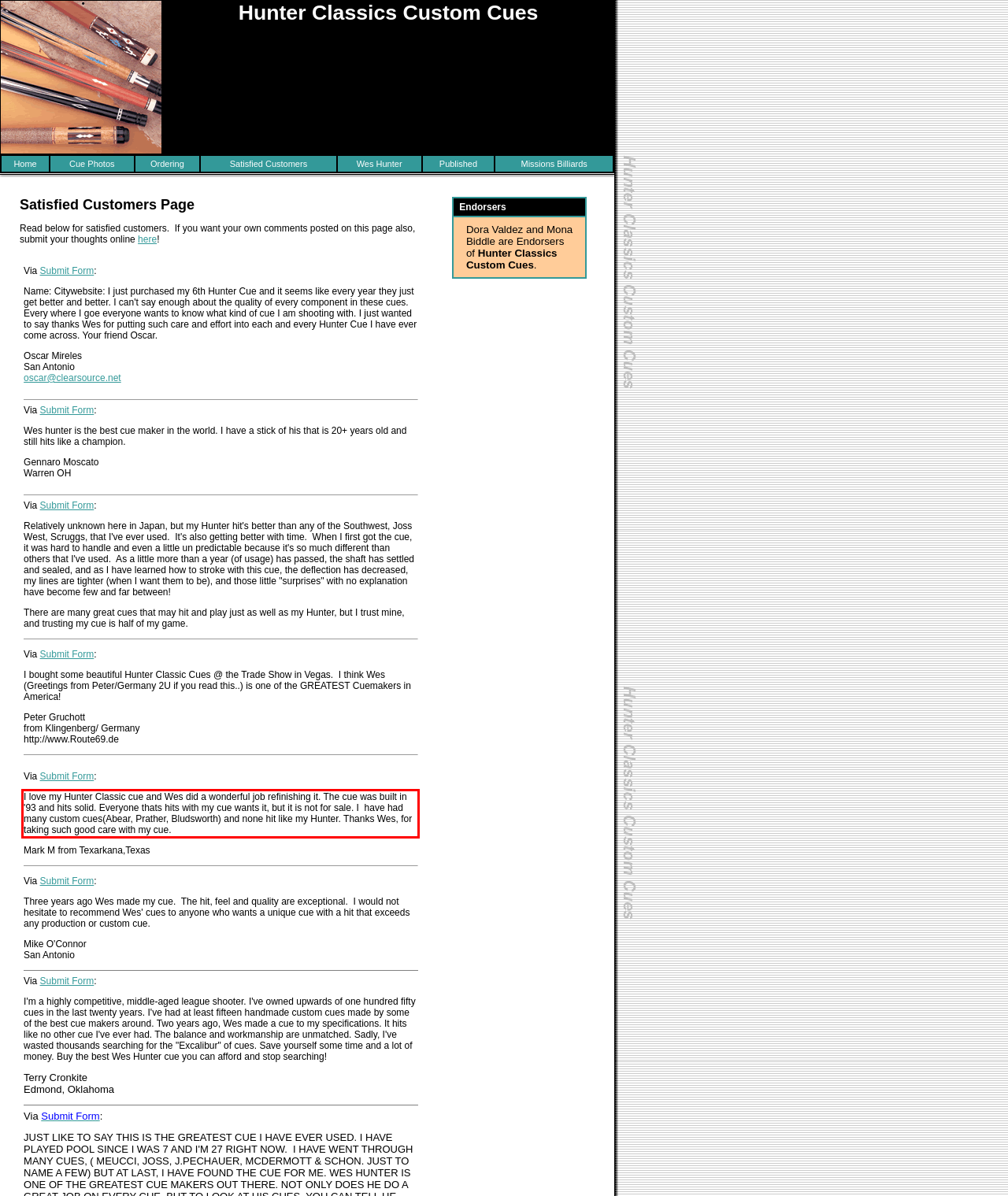In the screenshot of the webpage, find the red bounding box and perform OCR to obtain the text content restricted within this red bounding box.

I love my Hunter Classic cue and Wes did a wonderful job refinishing it. The cue was built in '93 and hits solid. Everyone thats hits with my cue wants it, but it is not for sale. I have had many custom cues(Abear, Prather, Bludsworth) and none hit like my Hunter. Thanks Wes, for taking such good care with my cue.